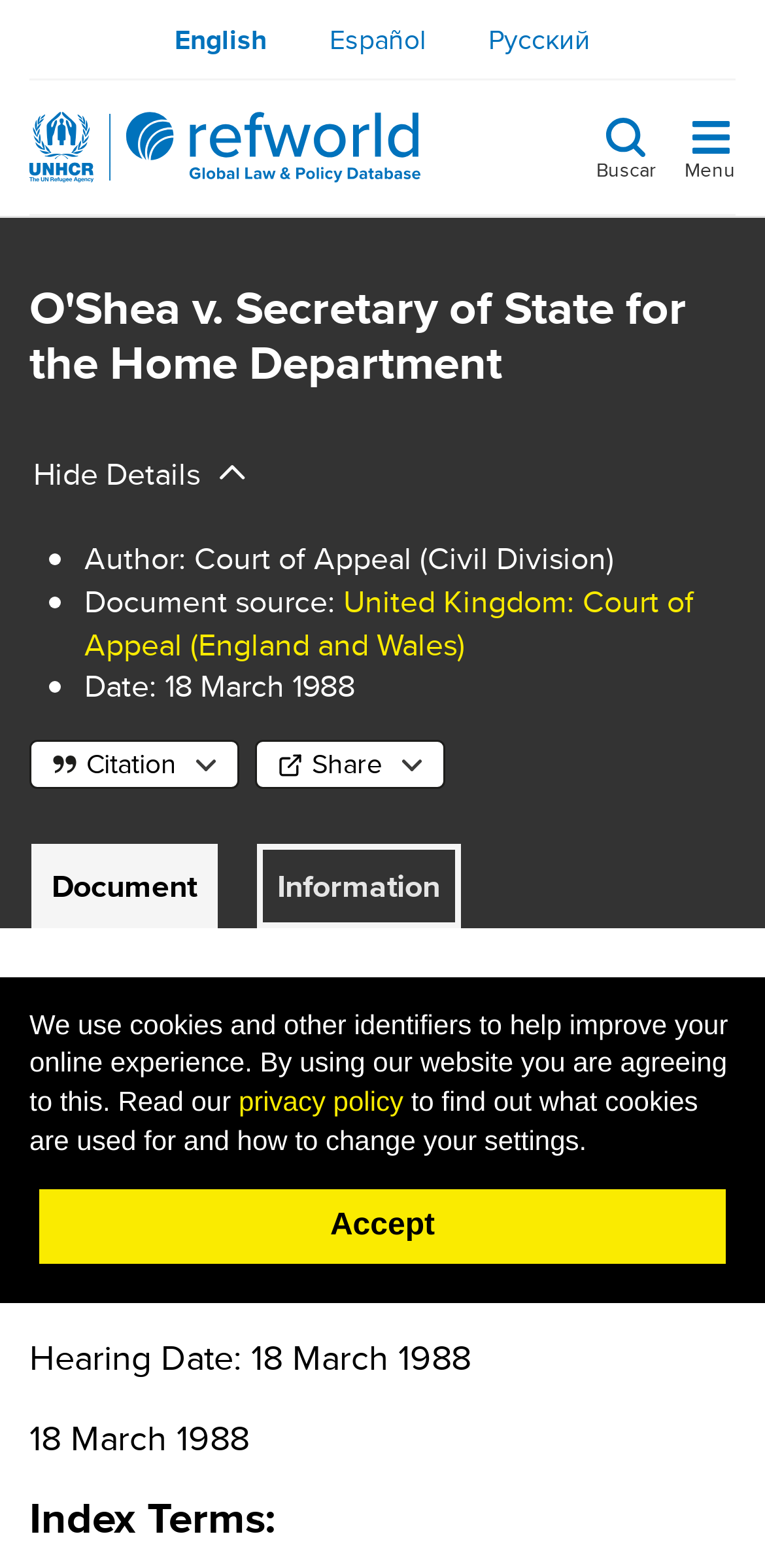What is the author of the document?
Please provide a single word or phrase as your answer based on the image.

Court of Appeal (Civil Division)